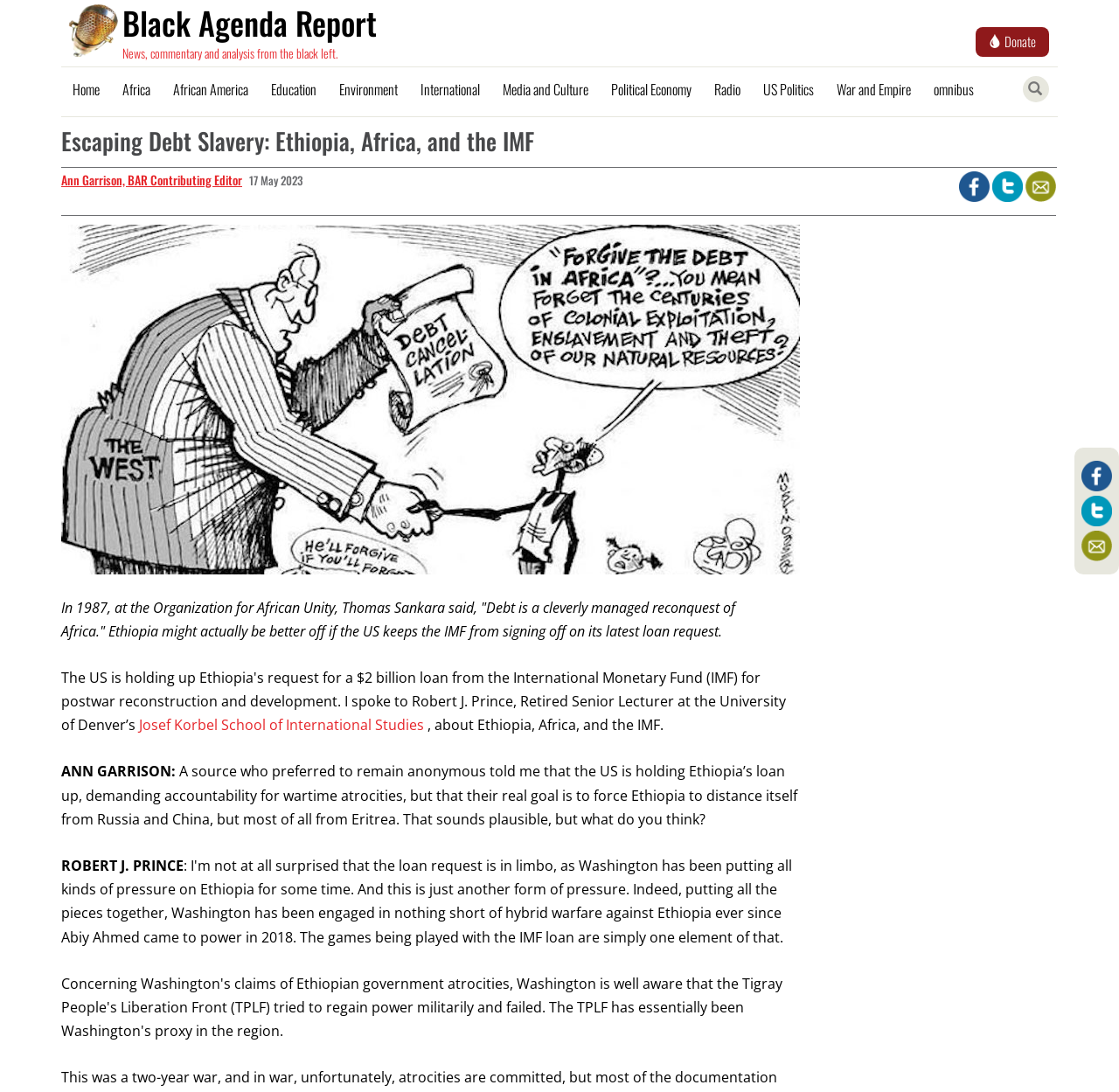Pinpoint the bounding box coordinates of the clickable element to carry out the following instruction: "Click the 'Donate' button."

[0.872, 0.025, 0.938, 0.052]